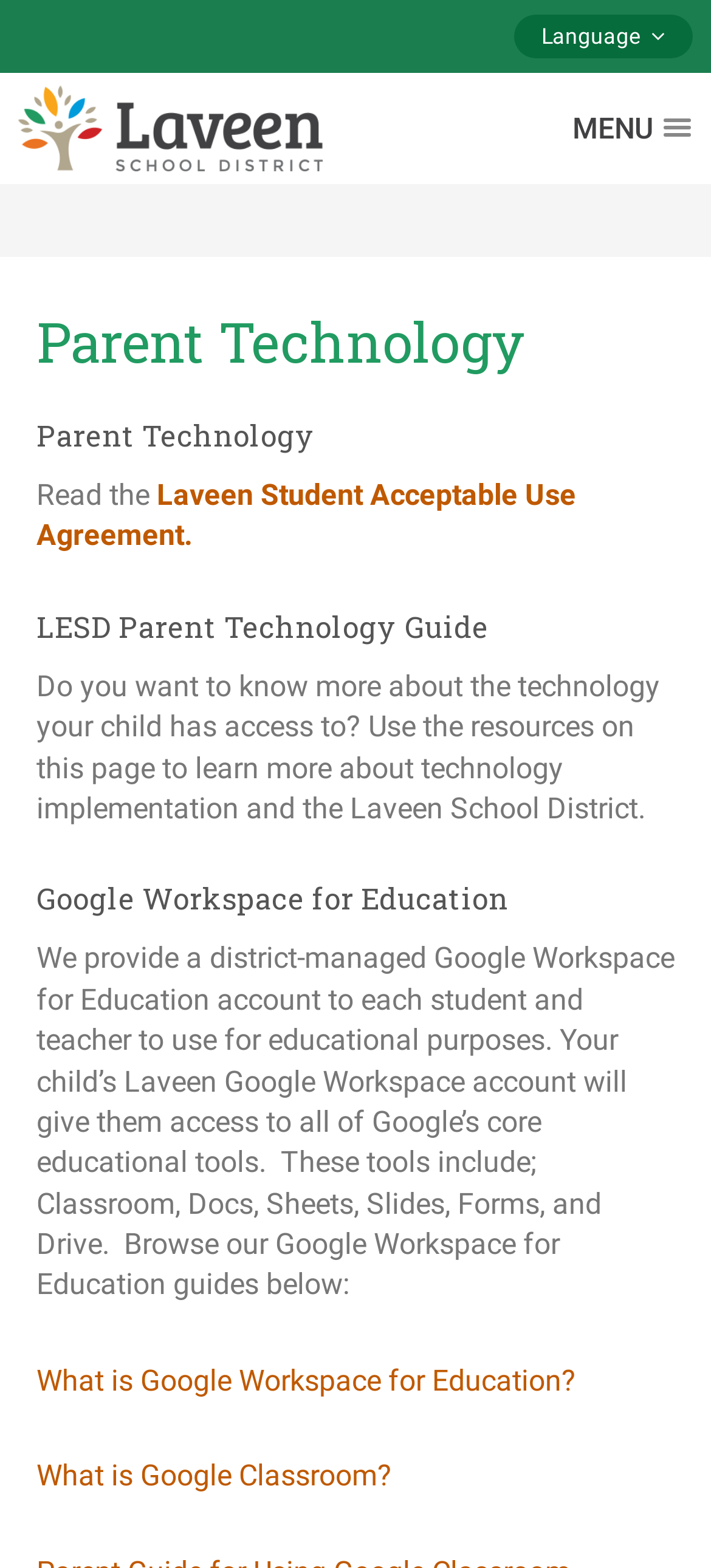What is the purpose of the Google Workspace for Education account?
Provide an in-depth and detailed explanation in response to the question.

I found the answer by reading the StaticText element 'We provide a district-managed Google Workspace for Education account to each student and teacher to use for educational purposes...' which is a child of the root element 'Parent Technology - Laveen School District'.